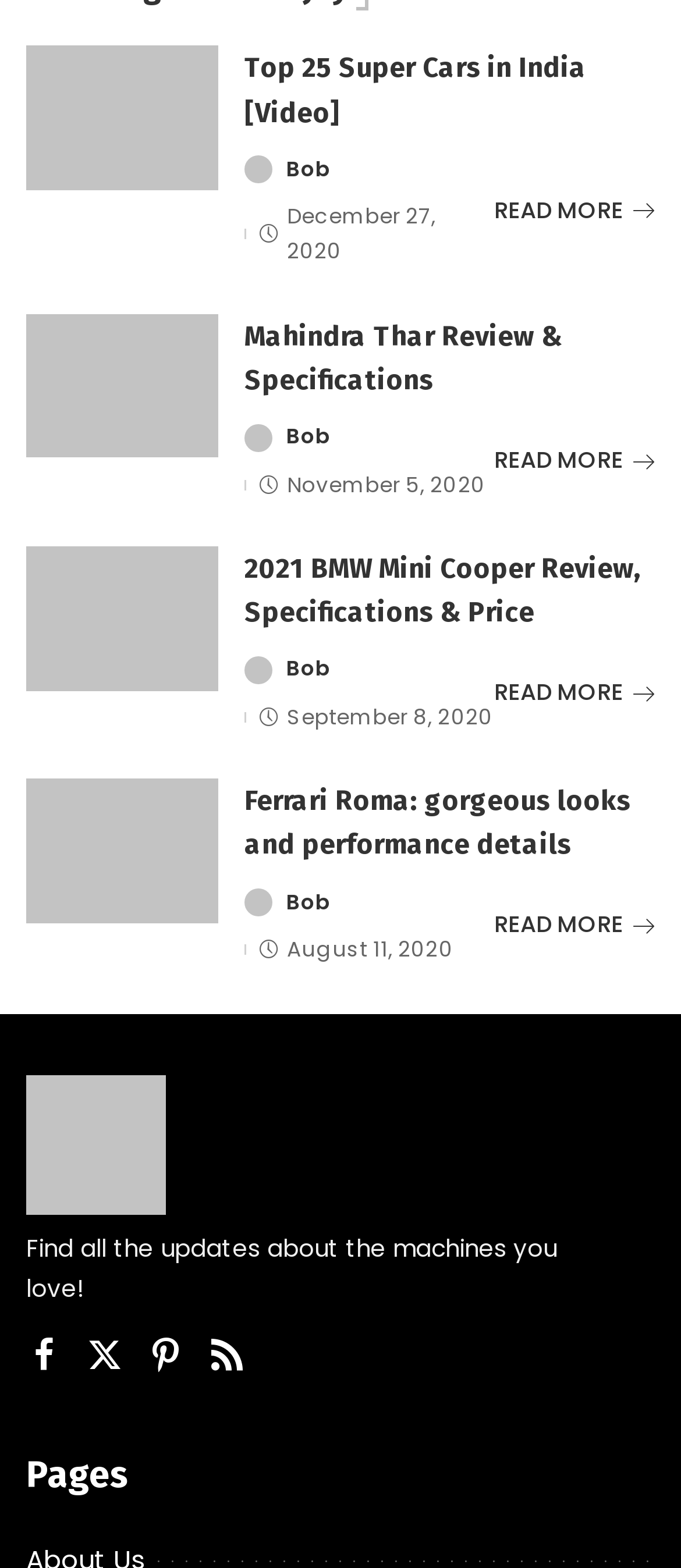Using the details in the image, give a detailed response to the question below:
Who posted the second article?

I found the author of the second article by looking at the link element with the text 'Bob' which is located below the heading element with the text 'Mahindra Thar Review & Specifications'.